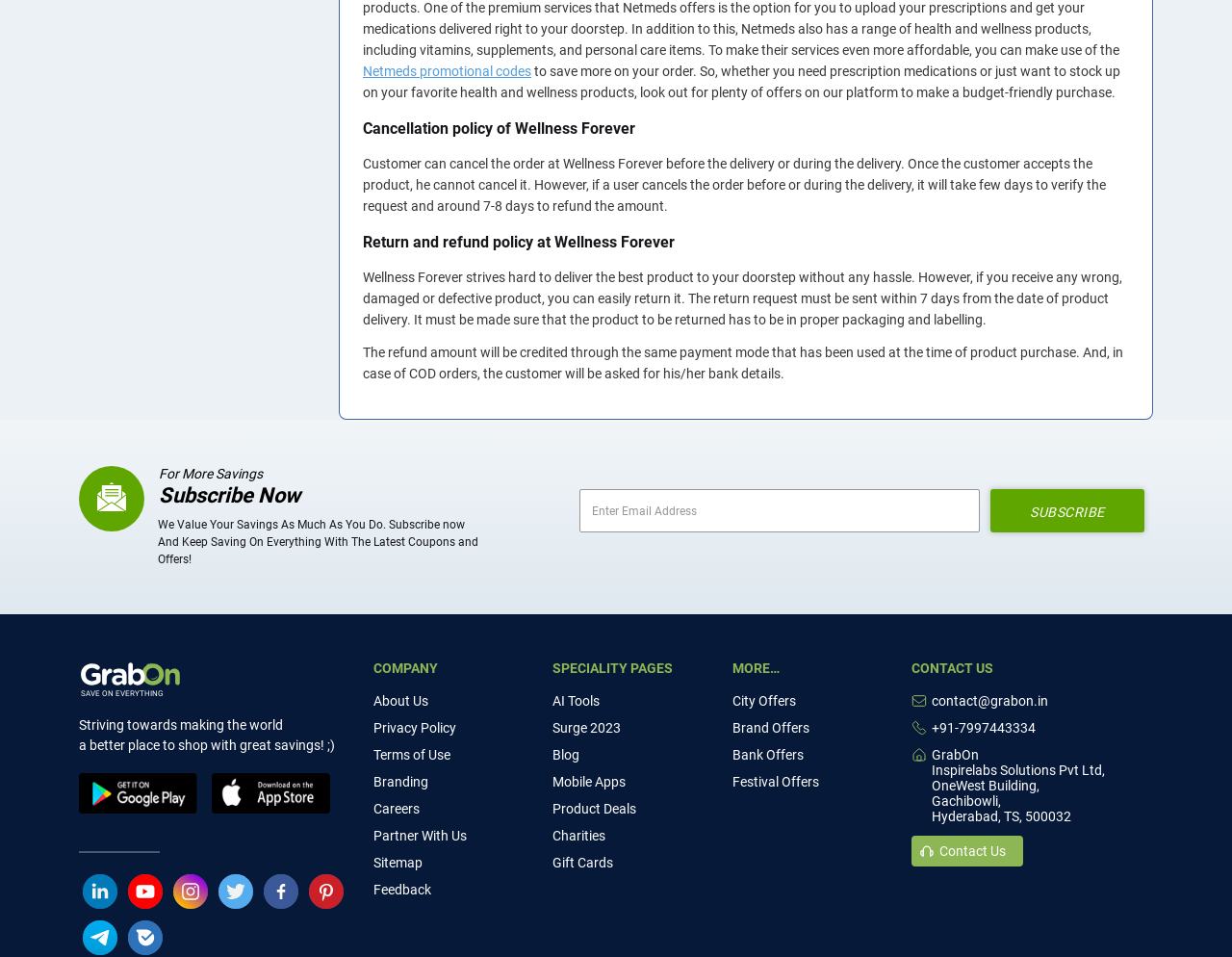Answer in one word or a short phrase: 
What is the cancellation policy for Wellness Forever?

Can cancel before or during delivery